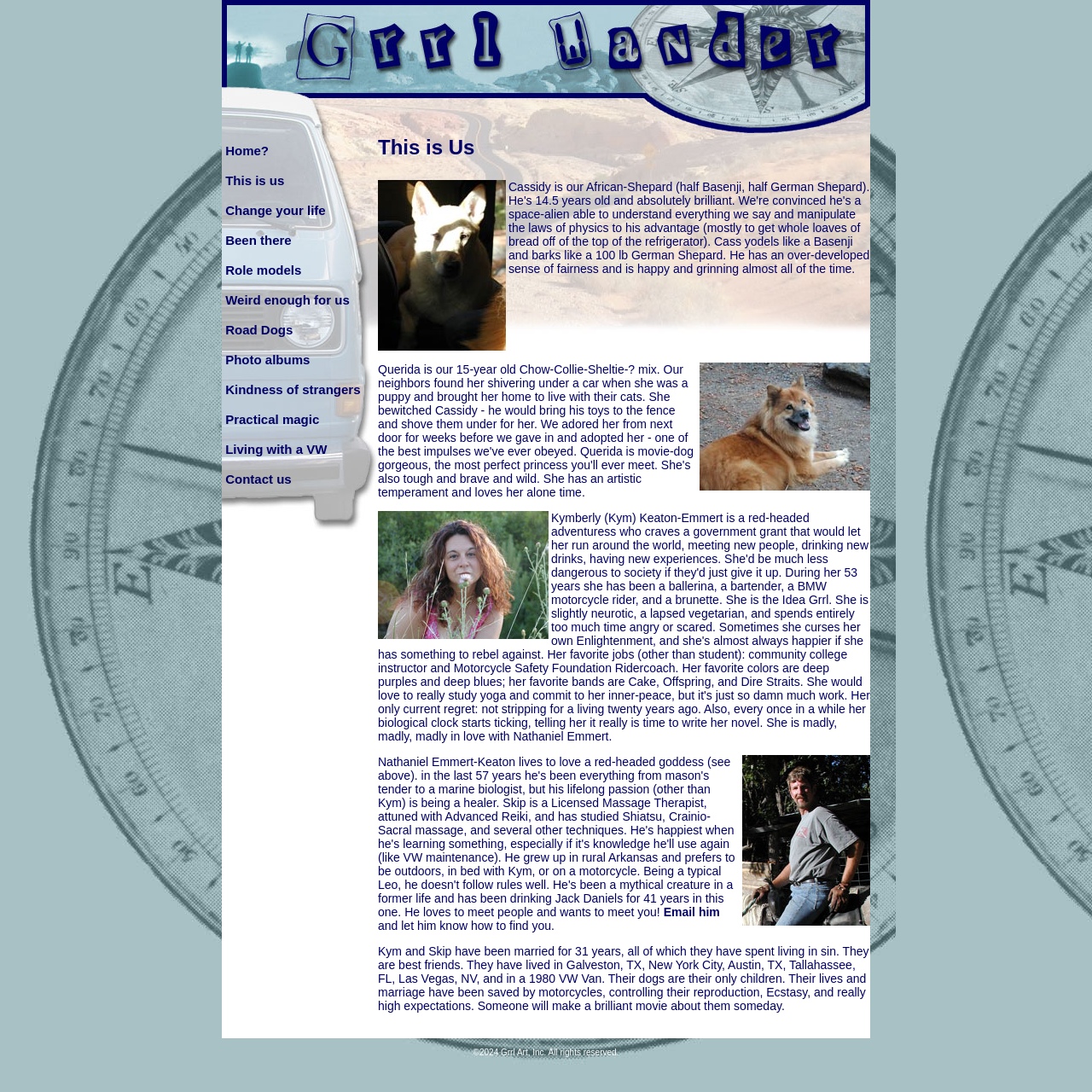Using the element description: "Weird enough for us", determine the bounding box coordinates. The coordinates should be in the format [left, top, right, bottom], with values between 0 and 1.

[0.206, 0.268, 0.32, 0.281]